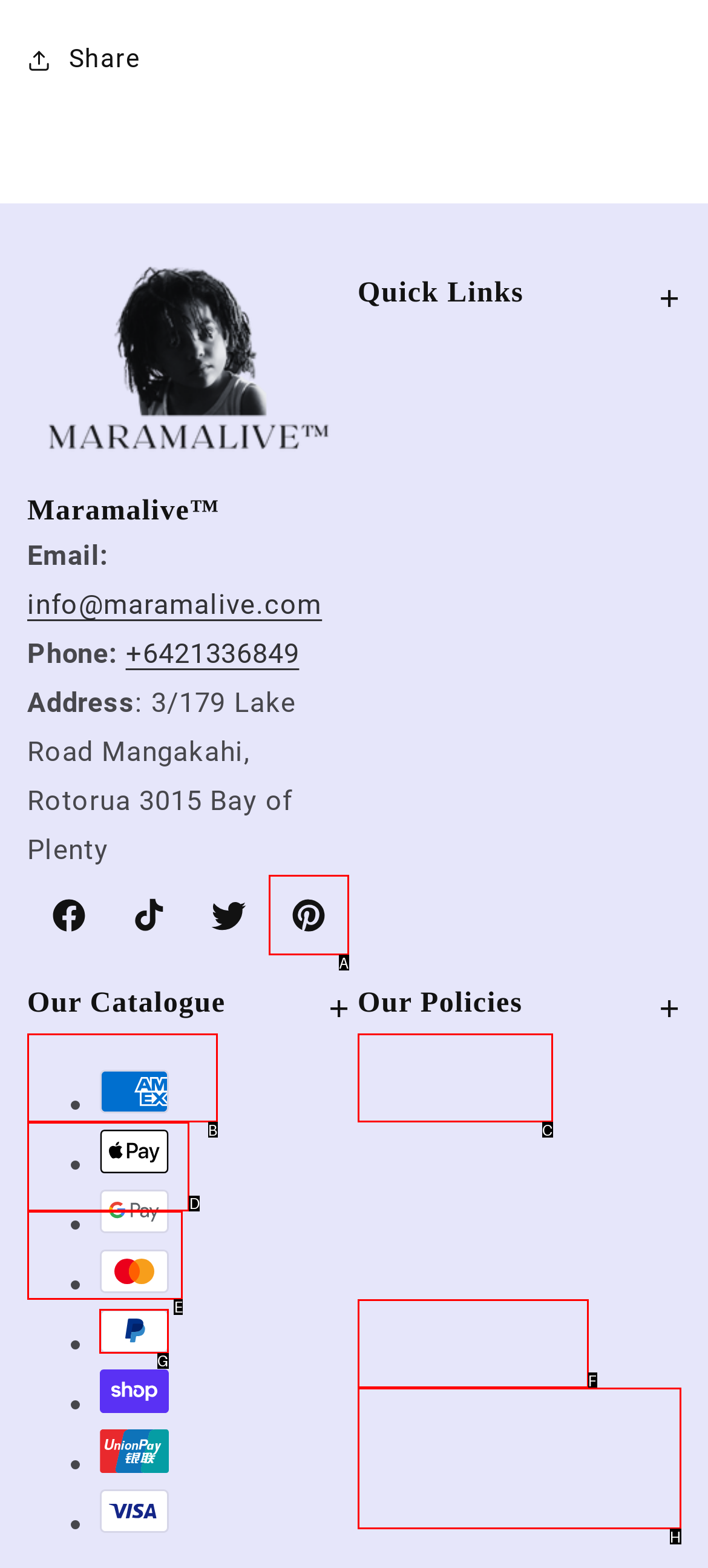Which option should you click on to fulfill this task: Click the PayPal image? Answer with the letter of the correct choice.

G